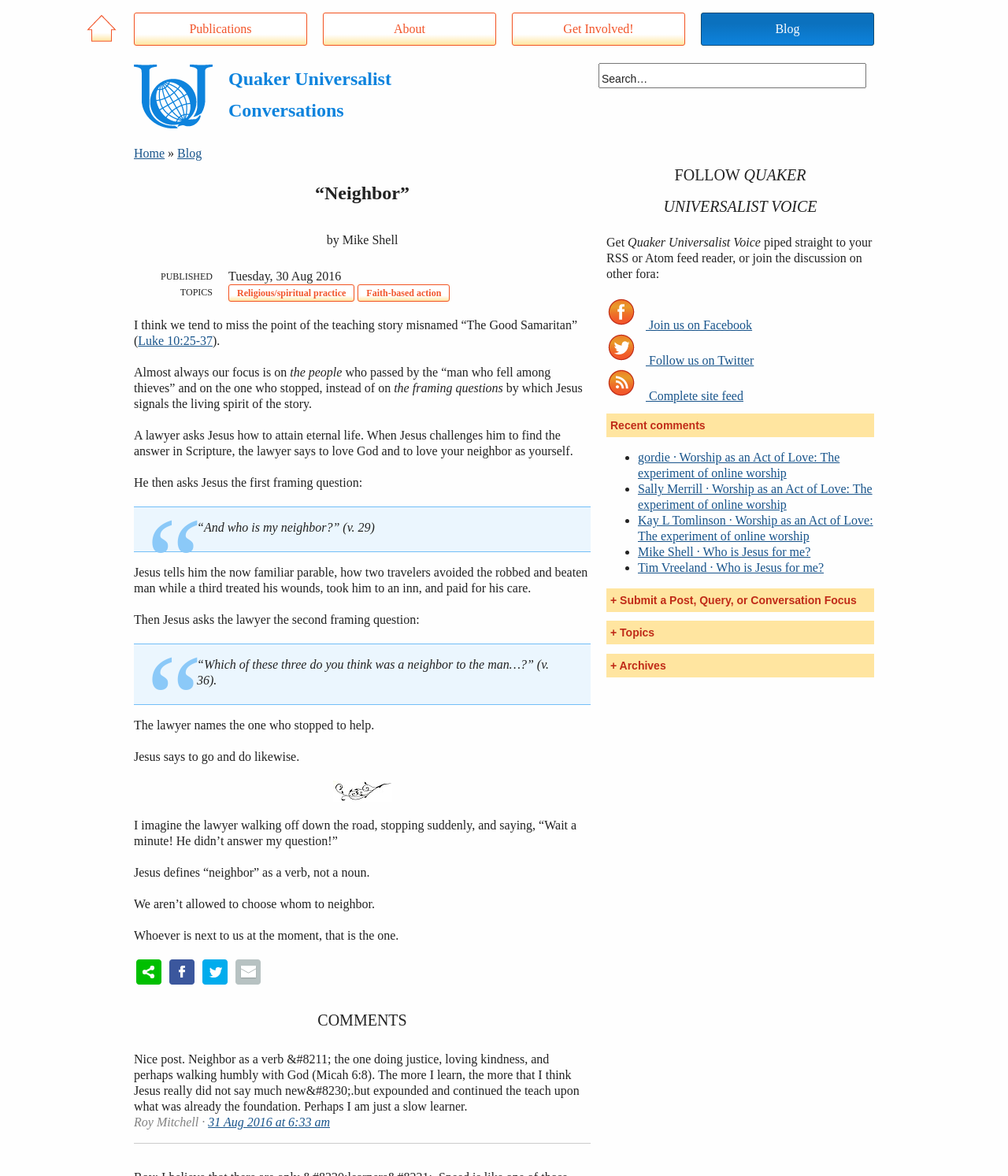Create an elaborate caption that covers all aspects of the webpage.

This webpage is an article titled "Neighbor" by Mike Shell, published on Quaker Universalist Voice. The article is divided into sections, with a heading and subheadings. At the top of the page, there is a navigation menu with links to "Home", "Publications", "About", "Get Involved!", and "Blog". Below the navigation menu, there is a search box and a link to "Quaker Universalist Conversations".

The article begins with a heading "Neighbor" and a subheading "by Mike Shell". Below the heading, there is a description list with terms "PUBLISHED" and "TOPICS", followed by a brief introduction to the article. The main content of the article is a discussion about the teaching story of "The Good Samaritan" in Luke 10:25-37, with quotes from the Bible and the author's reflections on the story.

The article is divided into paragraphs, with blockquotes from the Bible and the author's thoughts on the story. There is also an image of a vine at the bottom of the article. After the main content, there is a section for comments, with a heading "COMMENTS" and a comment from a user named Roy Mitchell.

On the right side of the page, there is a complementary section with links to follow Quaker Universalist Voice on social media, a list of recent comments, and headings for submitting a post, querying, or conversation focus, topics, and archives.